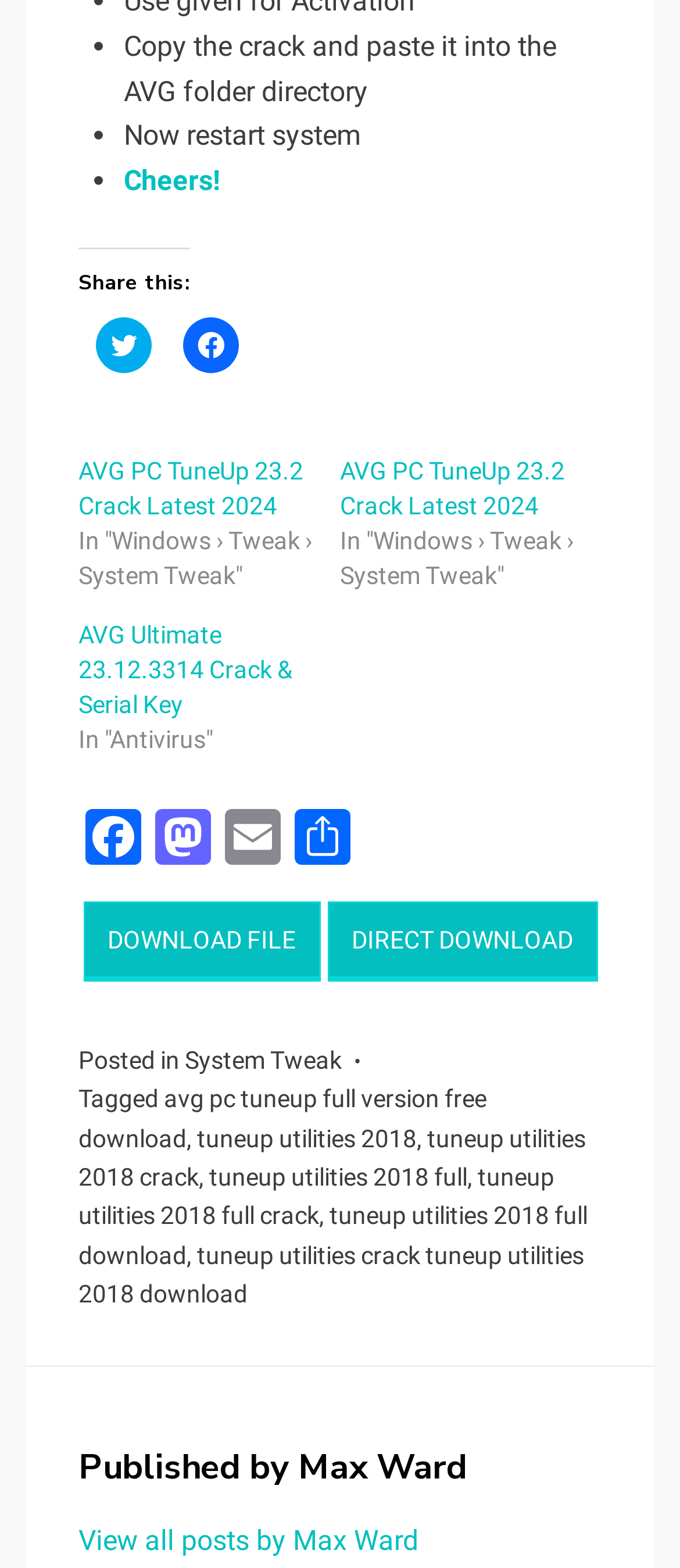Look at the image and give a detailed response to the following question: What is the function of the 'DOWNLOAD FILE DIRECT DOWNLOAD' button?

The function of the 'DOWNLOAD FILE DIRECT DOWNLOAD' button is to download a file, as indicated by the button's text and its position on the webpage.